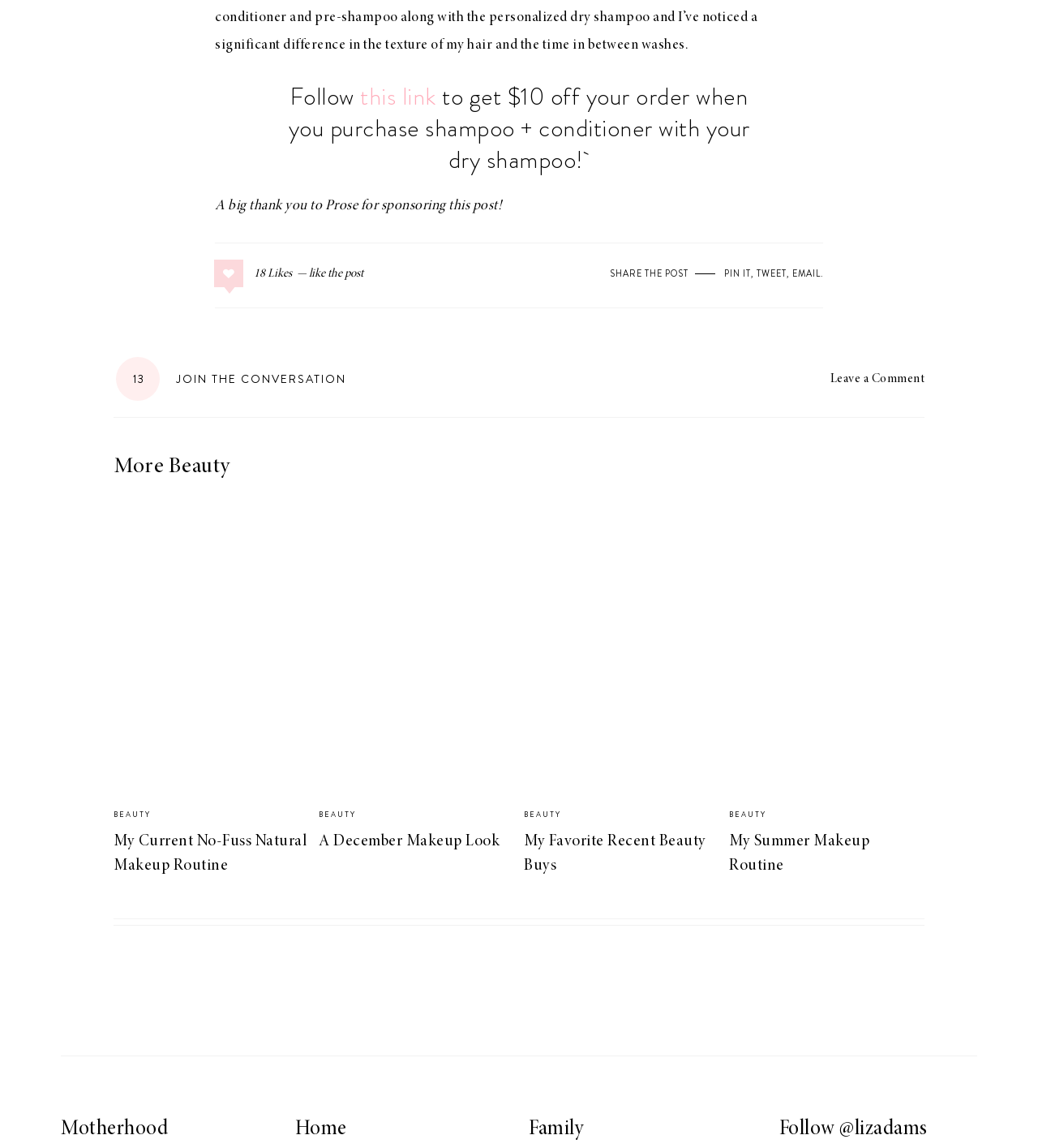Please determine the bounding box coordinates of the clickable area required to carry out the following instruction: "Share the post". The coordinates must be four float numbers between 0 and 1, represented as [left, top, right, bottom].

[0.588, 0.232, 0.663, 0.244]